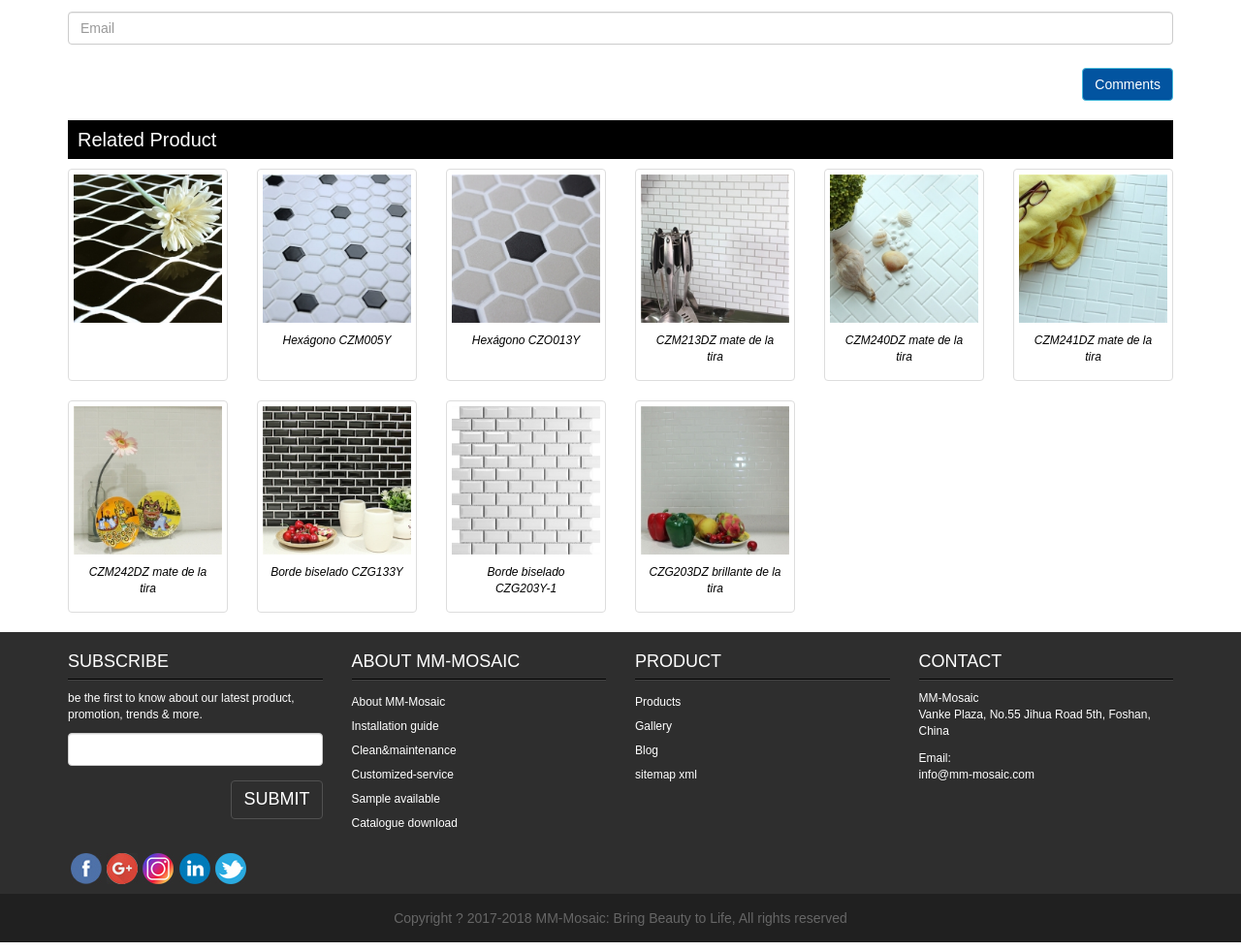Refer to the element description Borde biselado CZG203Y-1 and identify the corresponding bounding box in the screenshot. Format the coordinates as (top-left x, top-left y, bottom-right x, bottom-right y) with values in the range of 0 to 1.

[0.37, 0.593, 0.477, 0.629]